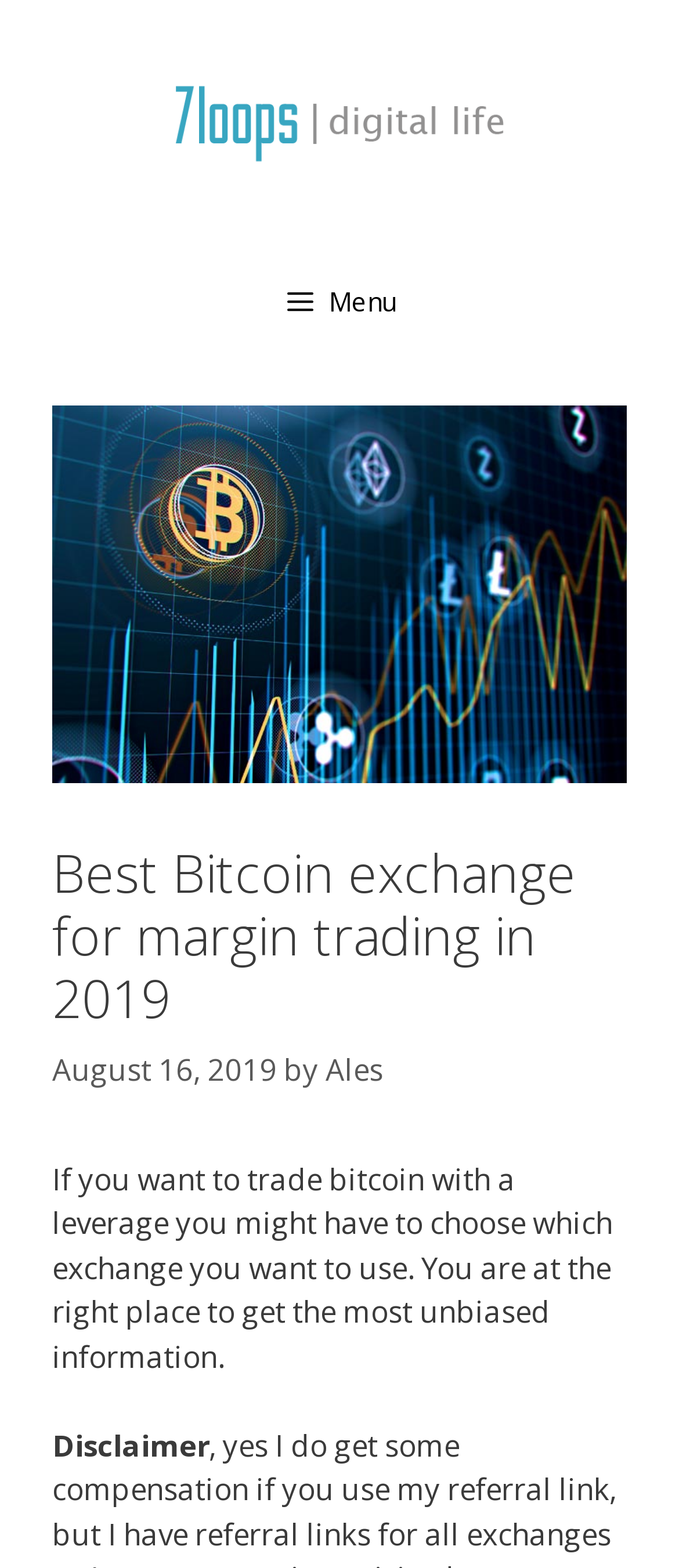Provide a brief response in the form of a single word or phrase:
Is there a disclaimer in the article?

Yes